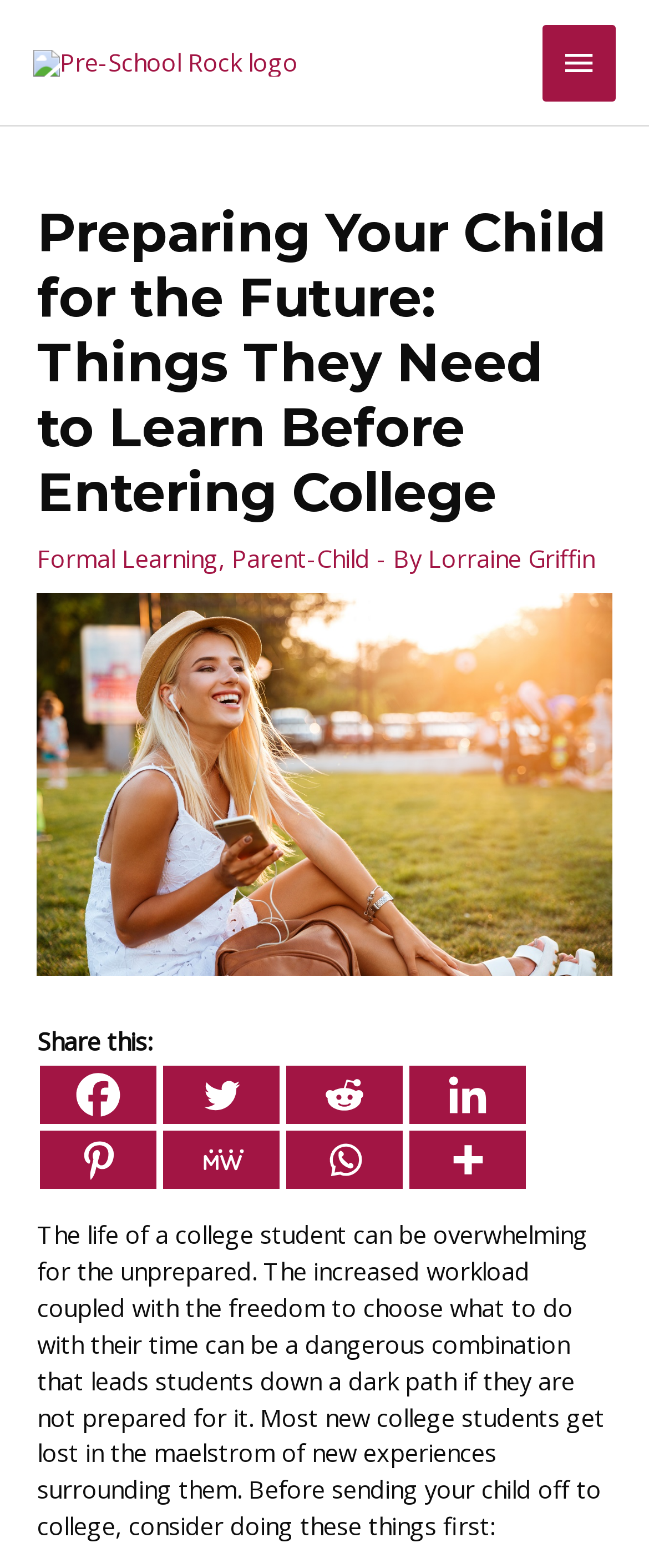Describe the webpage in detail, including text, images, and layout.

This webpage is about preparing children for college, with a focus on essential knowledge and skills they need to learn beforehand. At the top left corner, there is a Pre-School Rock logo, which is a clickable link. Next to it, on the top right corner, is a main menu button that expands to reveal a list of options.

Below the logo, there is a header section that spans almost the entire width of the page. It contains a heading that reads "Preparing Your Child for the Future: Things They Need to Learn Before Entering College". Underneath the heading, there are three links: "Formal Learning", "Parent-Child", and "Lorraine Griffin", separated by commas.

Further down, there is a section that allows users to share the content on various social media platforms, including Facebook, Twitter, Reddit, Linkedin, Pinterest, MeWe, and Whatsapp. The share links are arranged horizontally, with the first four on the top row and the last four on the bottom row.

The main content of the page starts below the social media links. It is a block of text that discusses the challenges college students face and the importance of preparing them beforehand. The text is divided into paragraphs, with the first paragraph describing the difficulties of college life and the second paragraph introducing the main topic of the page.